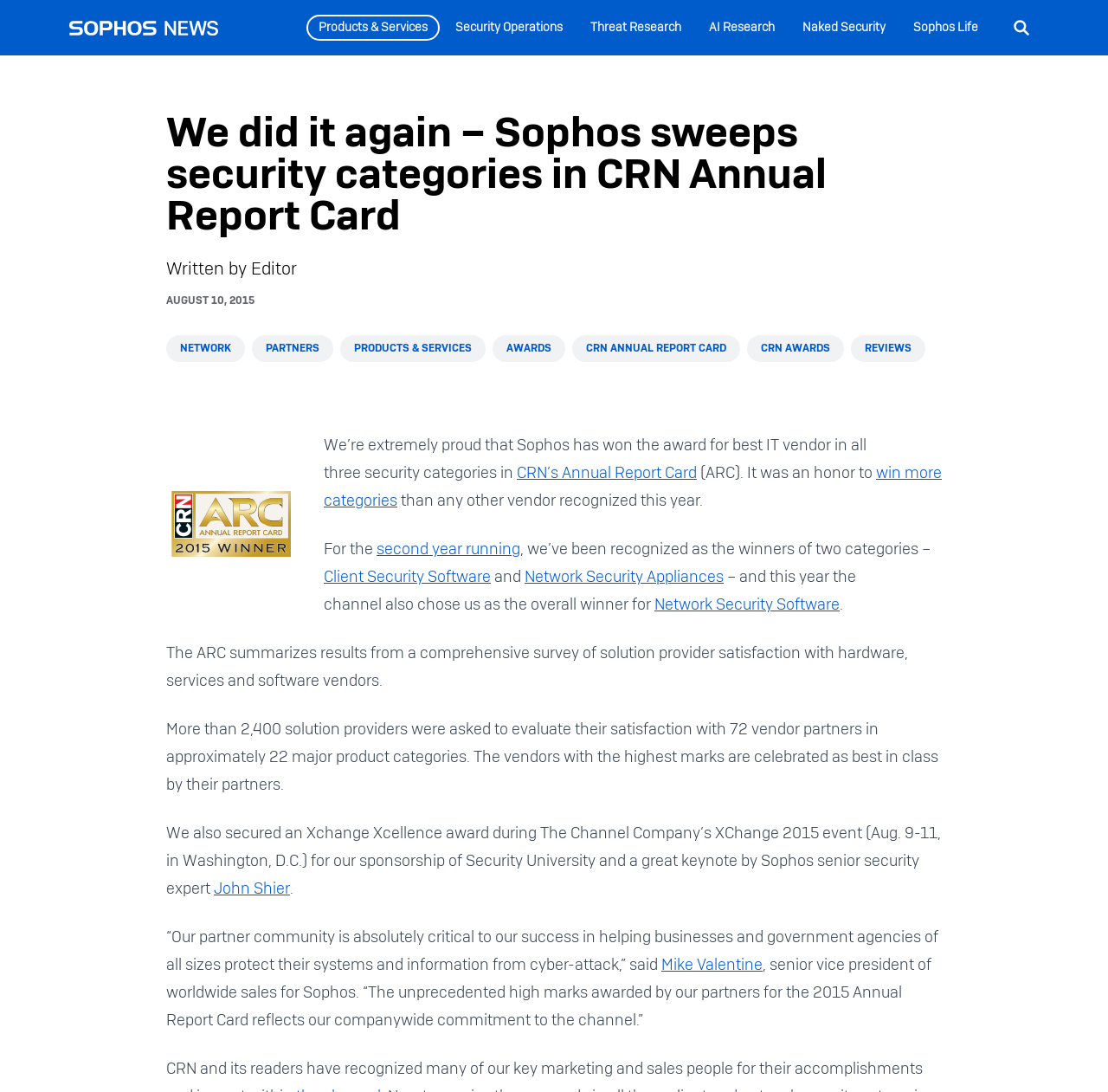Using the element description: "CRN Annual Report Card", determine the bounding box coordinates for the specified UI element. The coordinates should be four float numbers between 0 and 1, [left, top, right, bottom].

[0.516, 0.307, 0.668, 0.331]